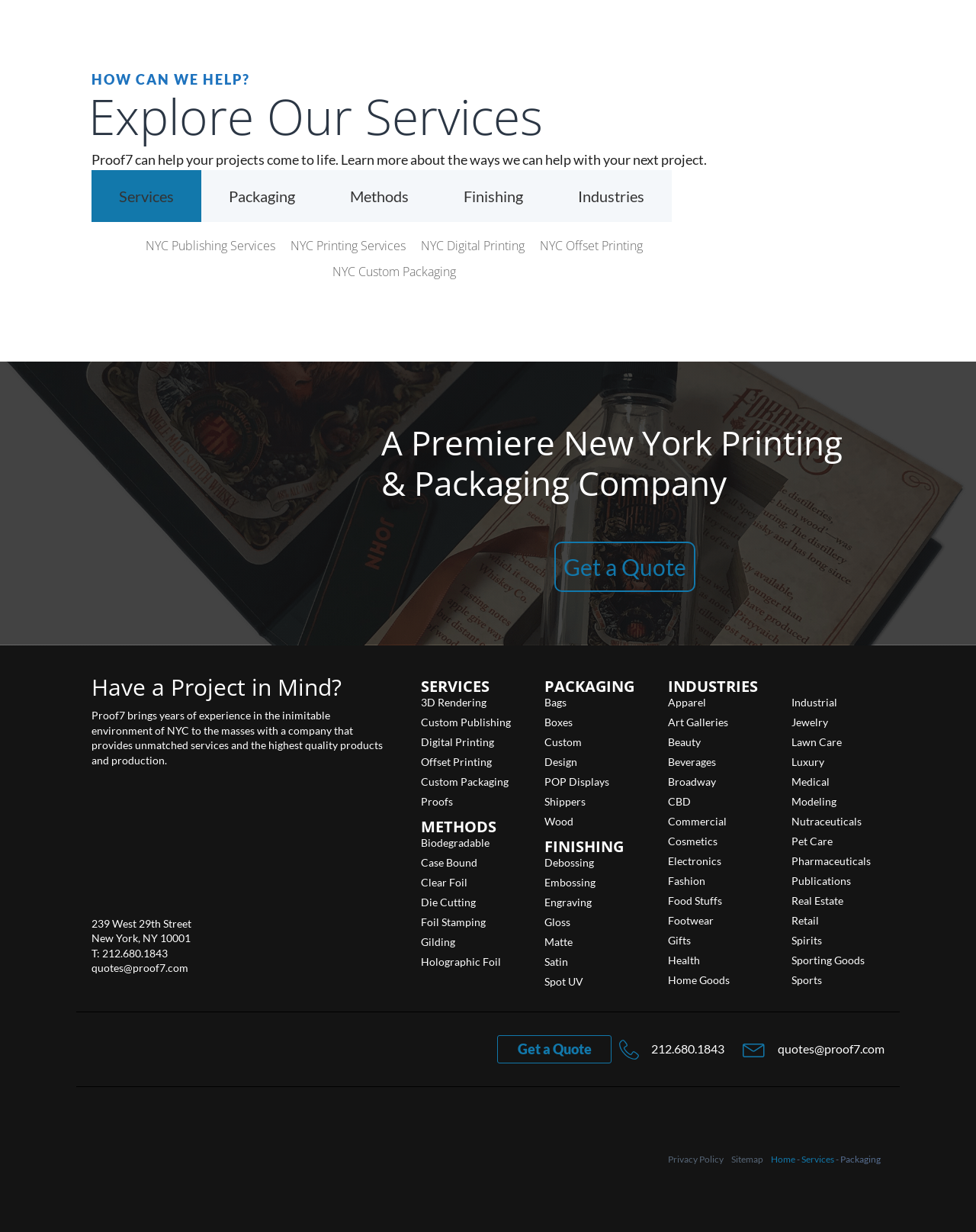Find the bounding box coordinates of the clickable region needed to perform the following instruction: "Explore 'NYC Publishing Services'". The coordinates should be provided as four float numbers between 0 and 1, i.e., [left, top, right, bottom].

[0.149, 0.192, 0.297, 0.214]